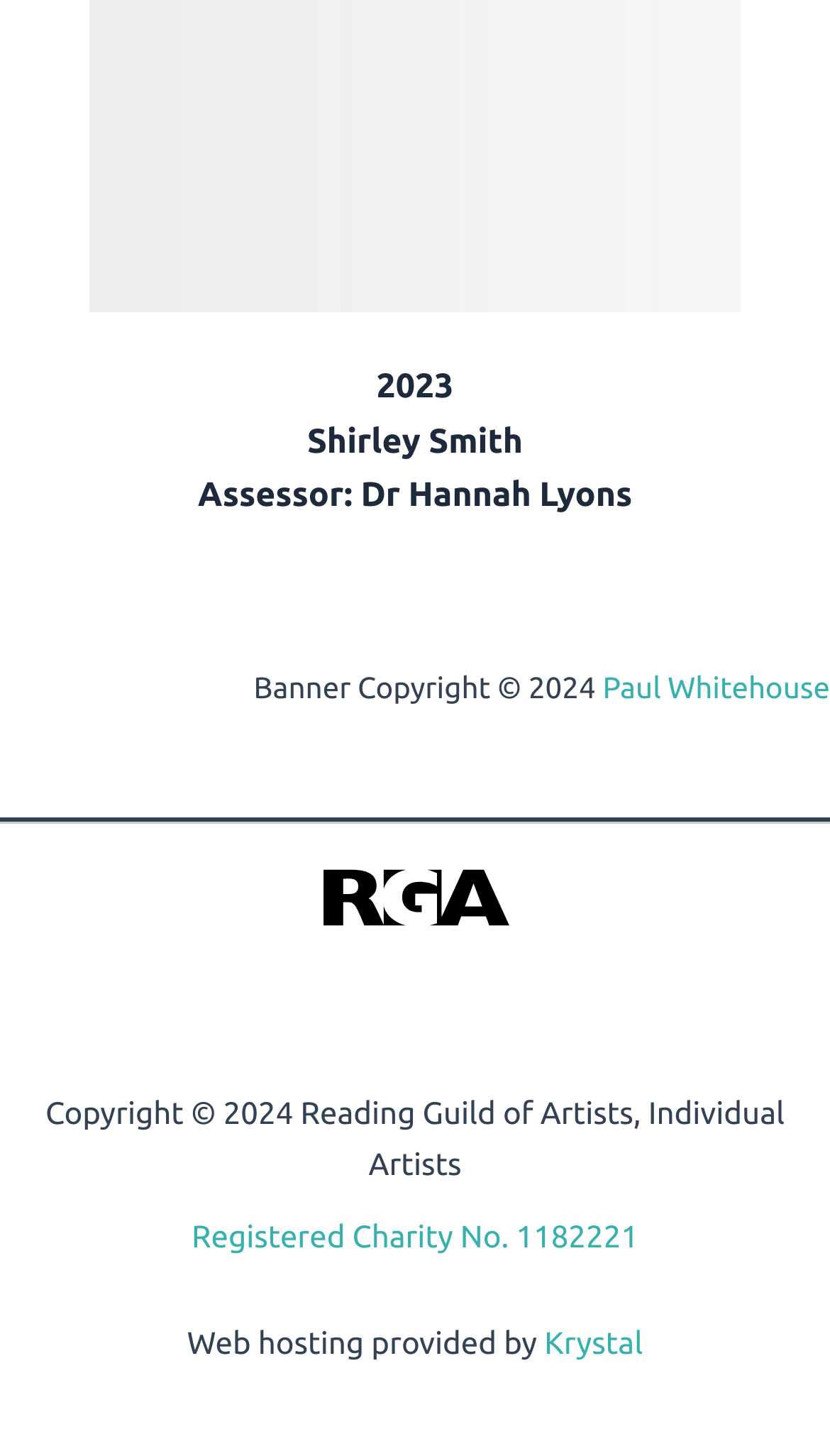Determine the bounding box for the UI element described here: "Paul Whitehouse".

[0.726, 0.461, 1.0, 0.485]